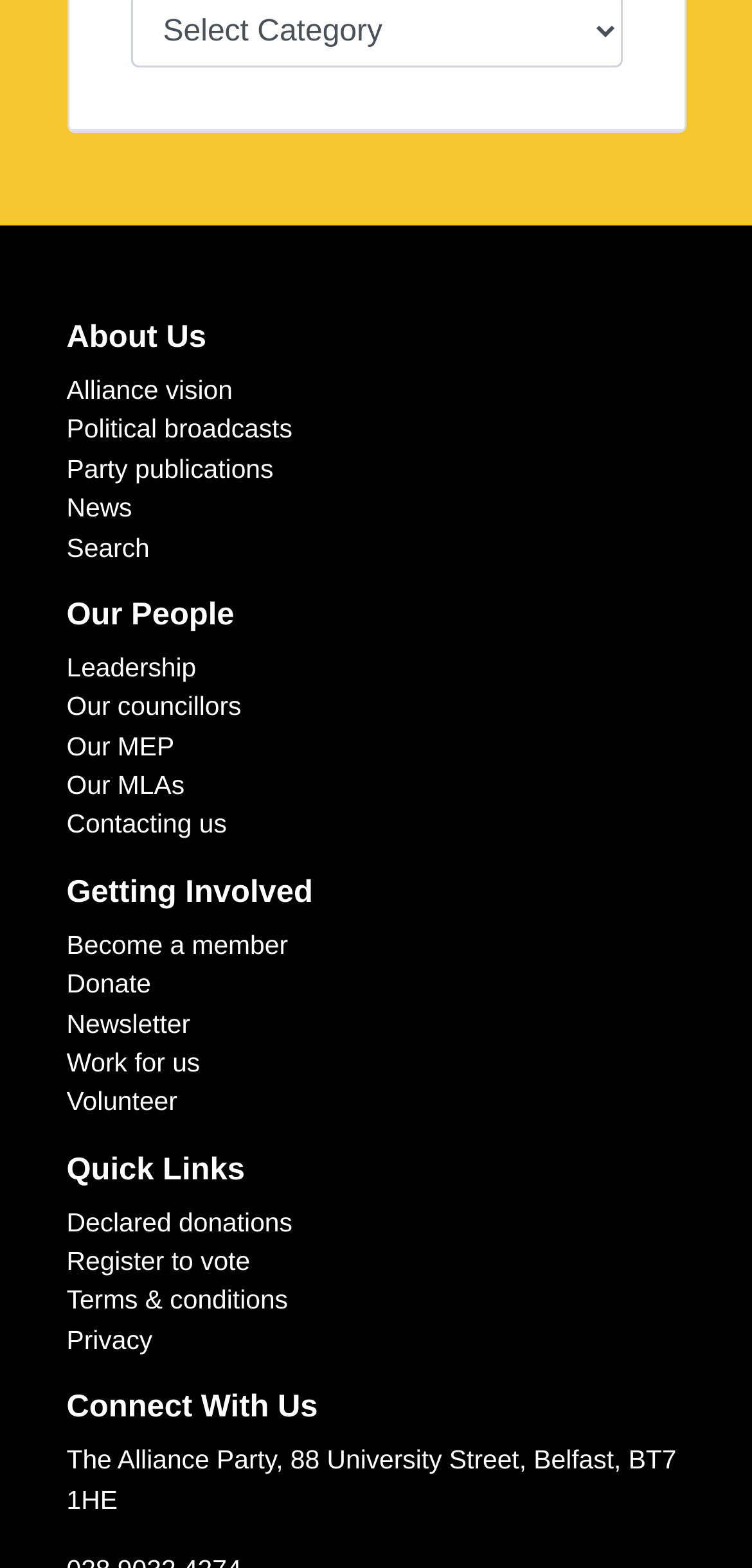Please locate the bounding box coordinates of the element that needs to be clicked to achieve the following instruction: "Toggle navigation". The coordinates should be four float numbers between 0 and 1, i.e., [left, top, right, bottom].

None